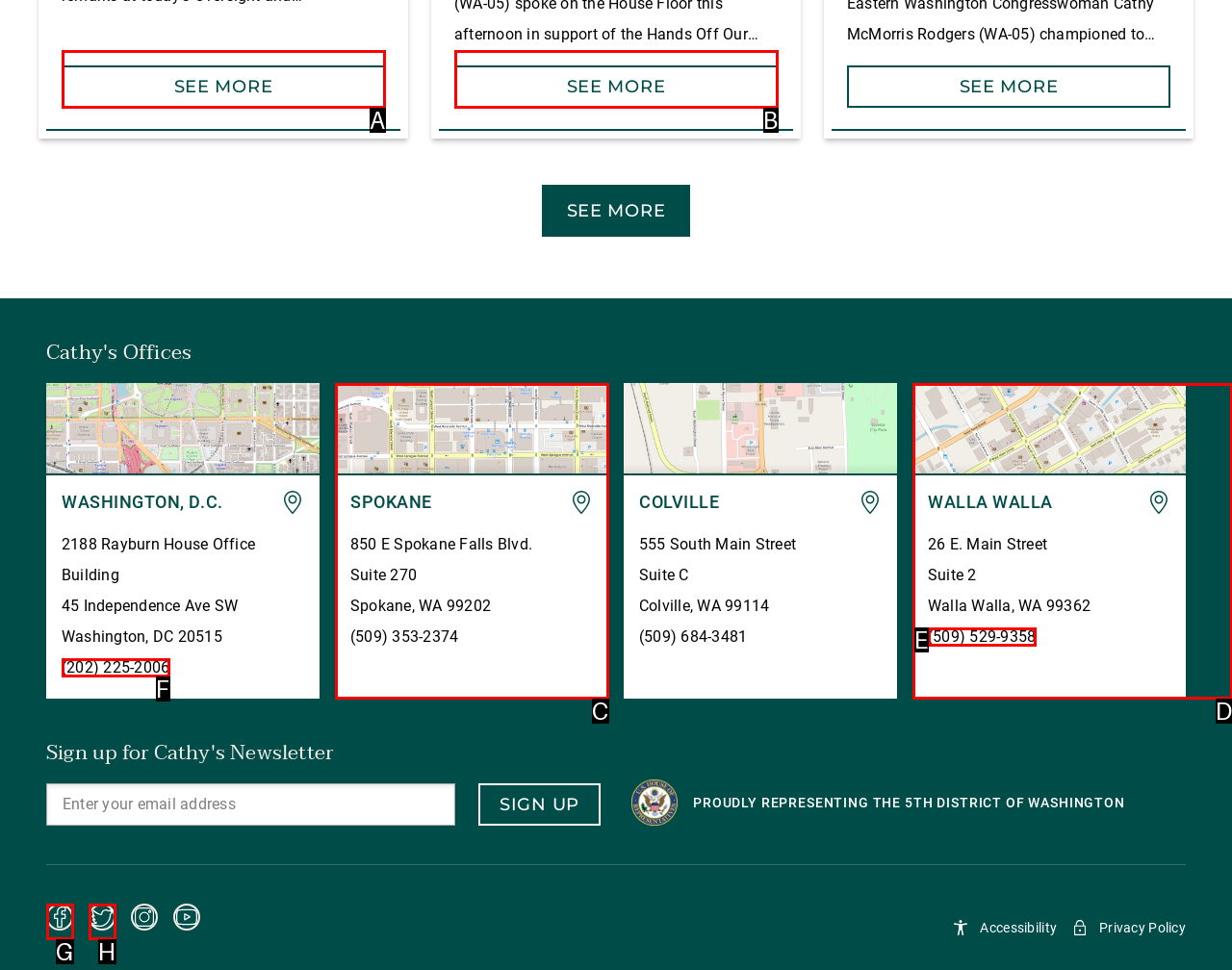Determine which option aligns with the description: See More. Provide the letter of the chosen option directly.

B